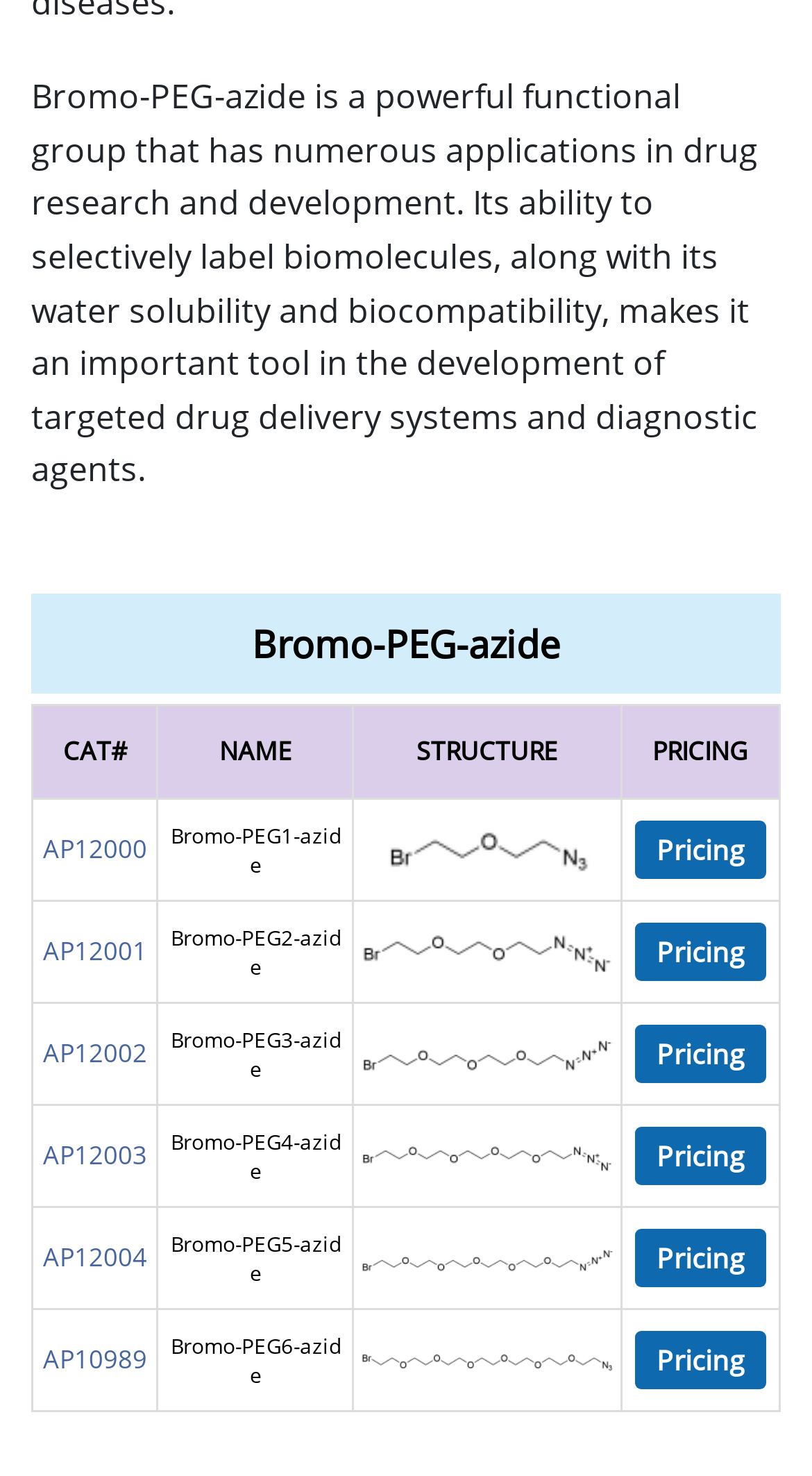Could you find the bounding box coordinates of the clickable area to complete this instruction: "View the structure of 'Bromo-PEG1-azide'"?

[0.436, 0.542, 0.765, 0.611]